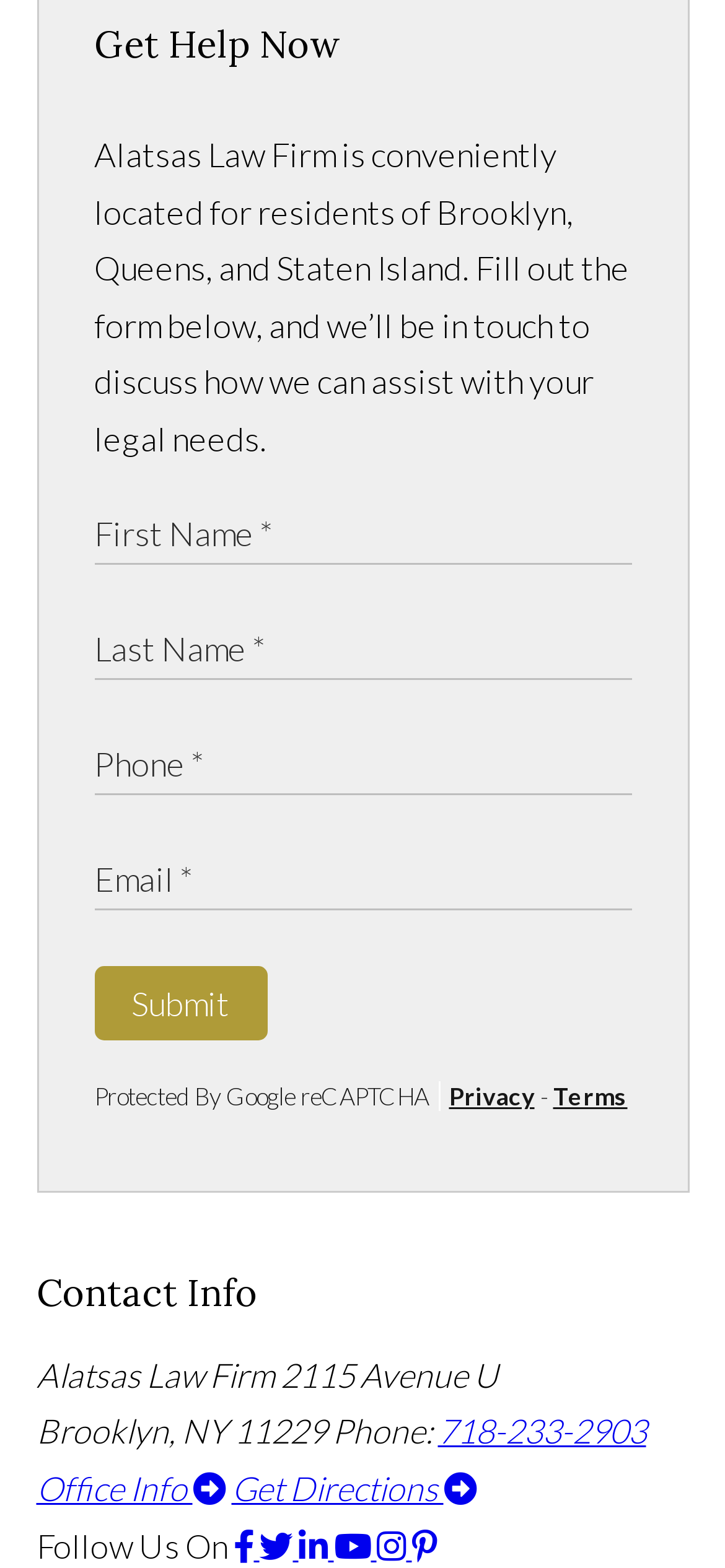Please identify the bounding box coordinates of where to click in order to follow the instruction: "Fill out the form".

[0.129, 0.322, 0.871, 0.36]